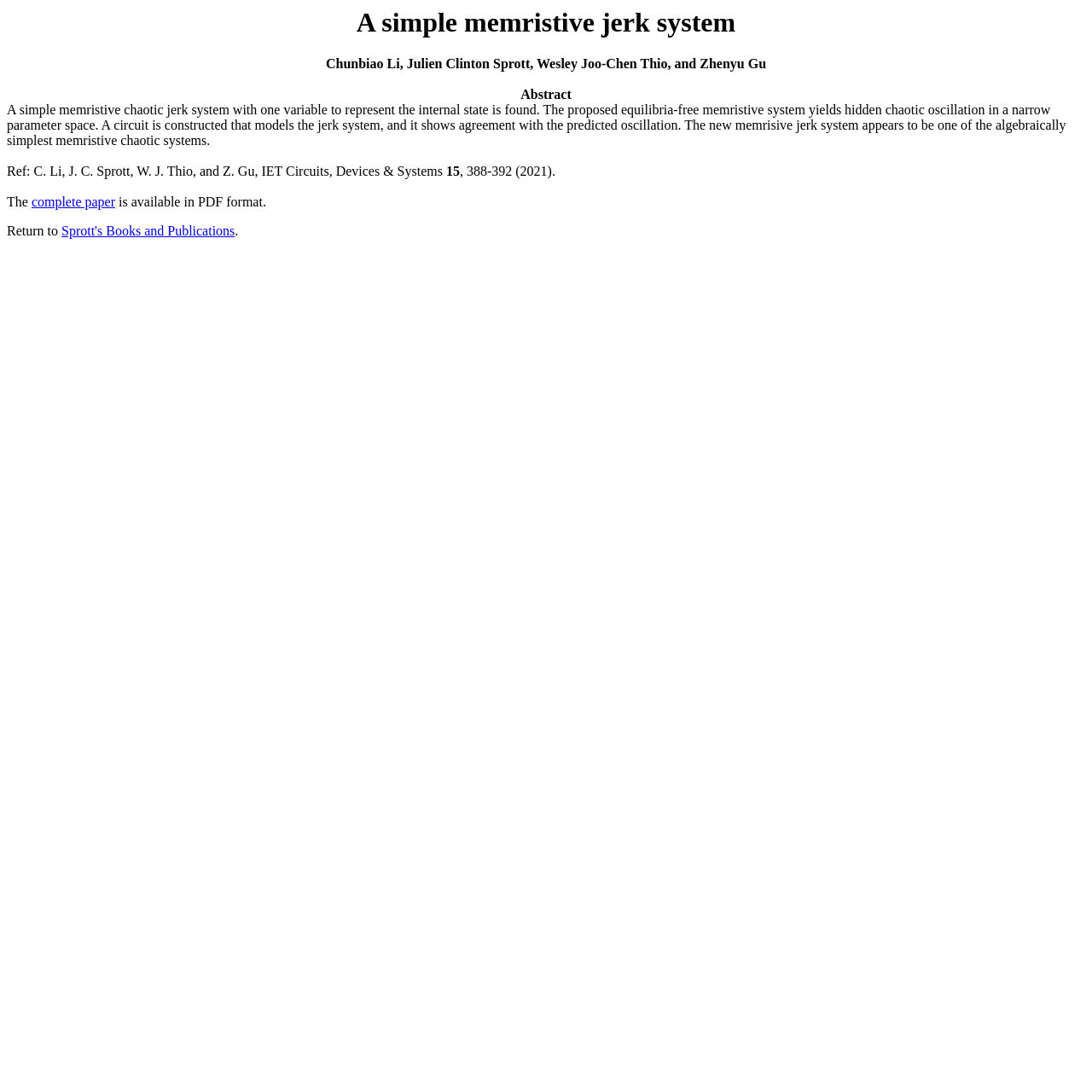What is the page range of the referenced paper?
Please respond to the question with a detailed and well-explained answer.

I found the page range in the static text element with bounding box coordinates [0.409, 0.15, 0.421, 0.164], which is located next to the journal title.